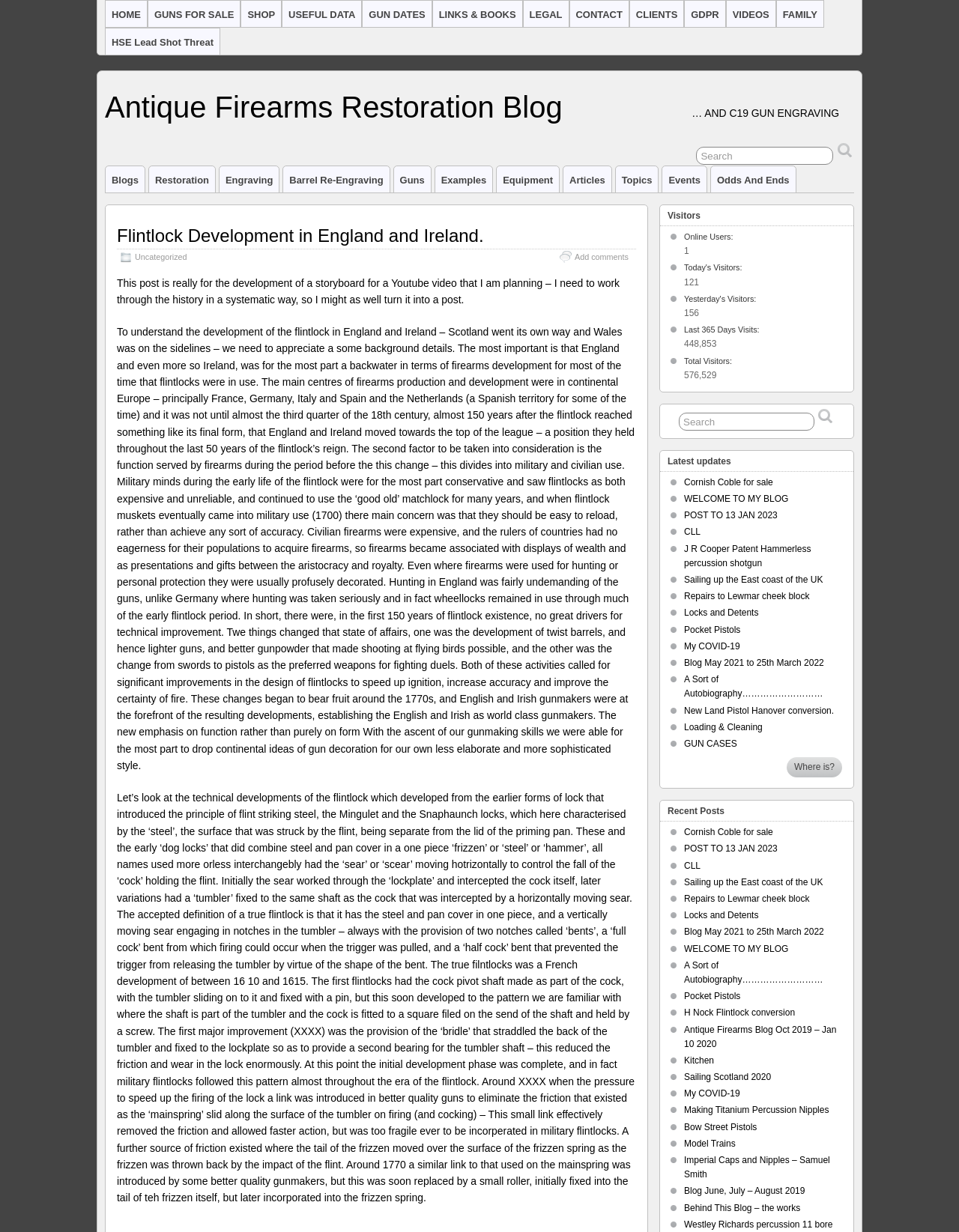Locate the bounding box of the UI element described by: "HOME" in the given webpage screenshot.

[0.11, 0.001, 0.153, 0.022]